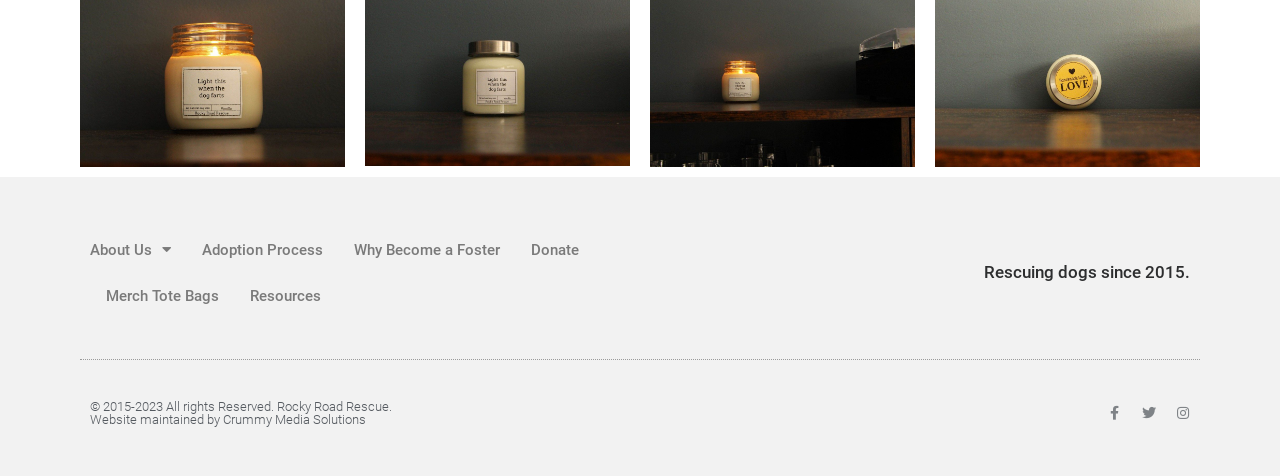Locate the bounding box of the UI element described in the following text: "Donate".

[0.415, 0.476, 0.452, 0.573]